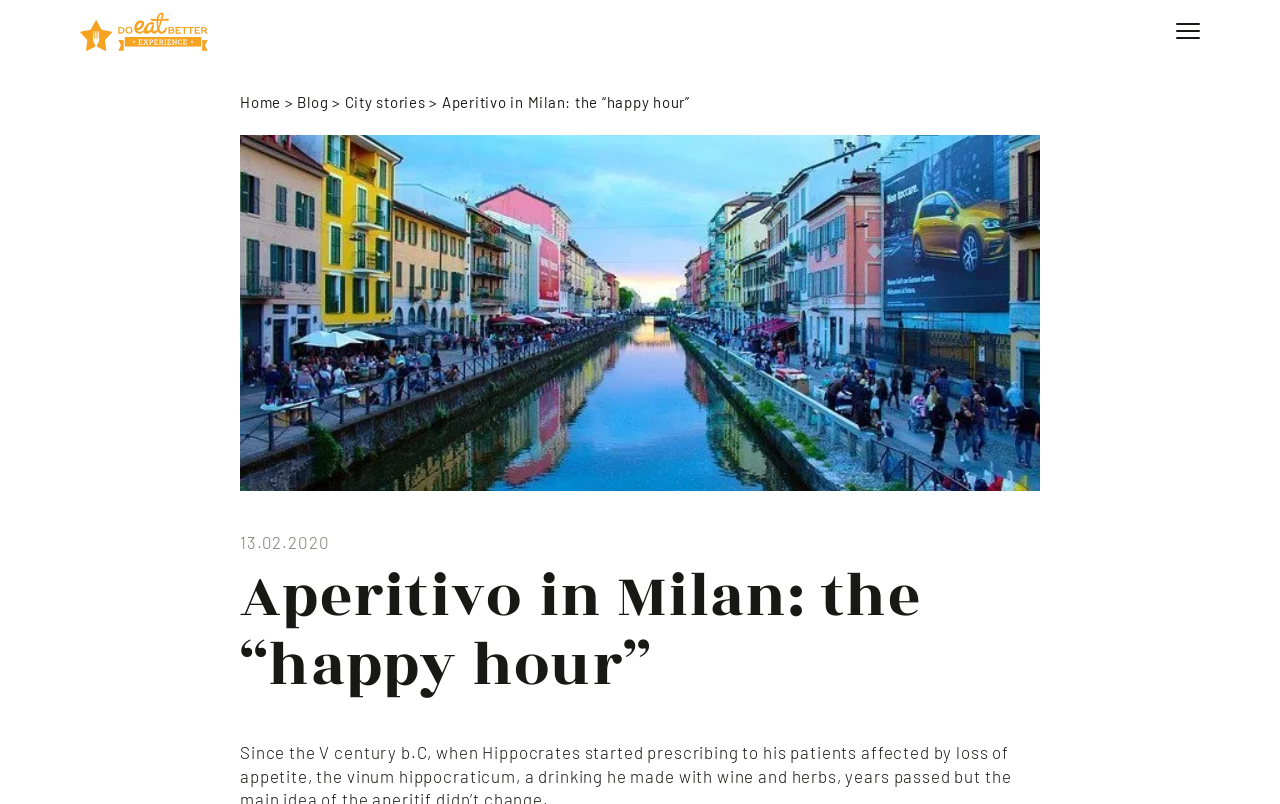Use the details in the image to answer the question thoroughly: 
What is the theme of the webpage?

The webpage has a heading 'Aperitivo in Milan: the “happy hour”' and an image related to aperitivo, indicating that the theme of the webpage is aperitivo.